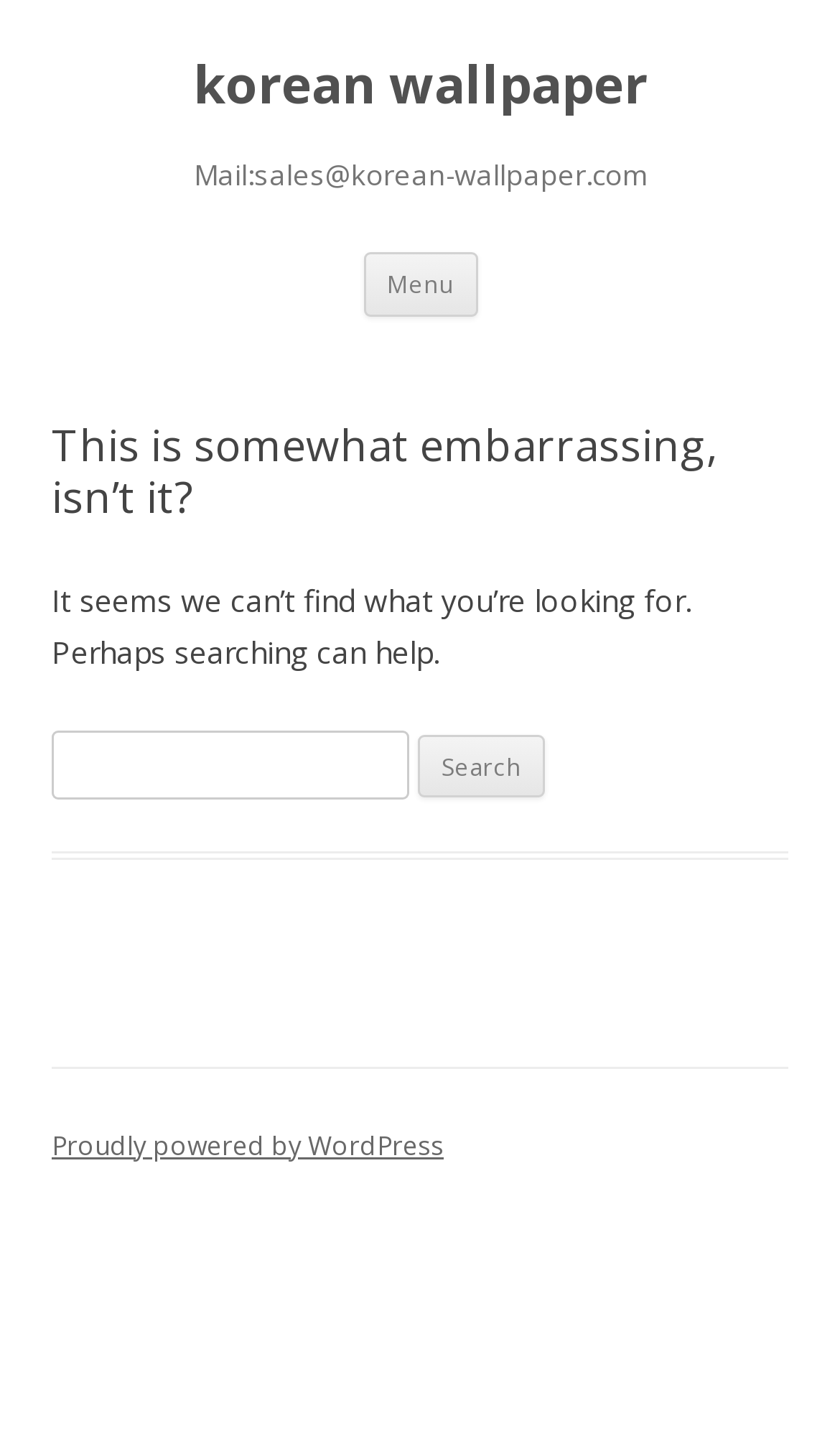What is the email address provided on the webpage?
Use the information from the image to give a detailed answer to the question.

The email address can be found in the heading element 'Mail:sales@korean-wallpaper.com' which is located at the top of the webpage, indicating that it is a contact email address for the website.